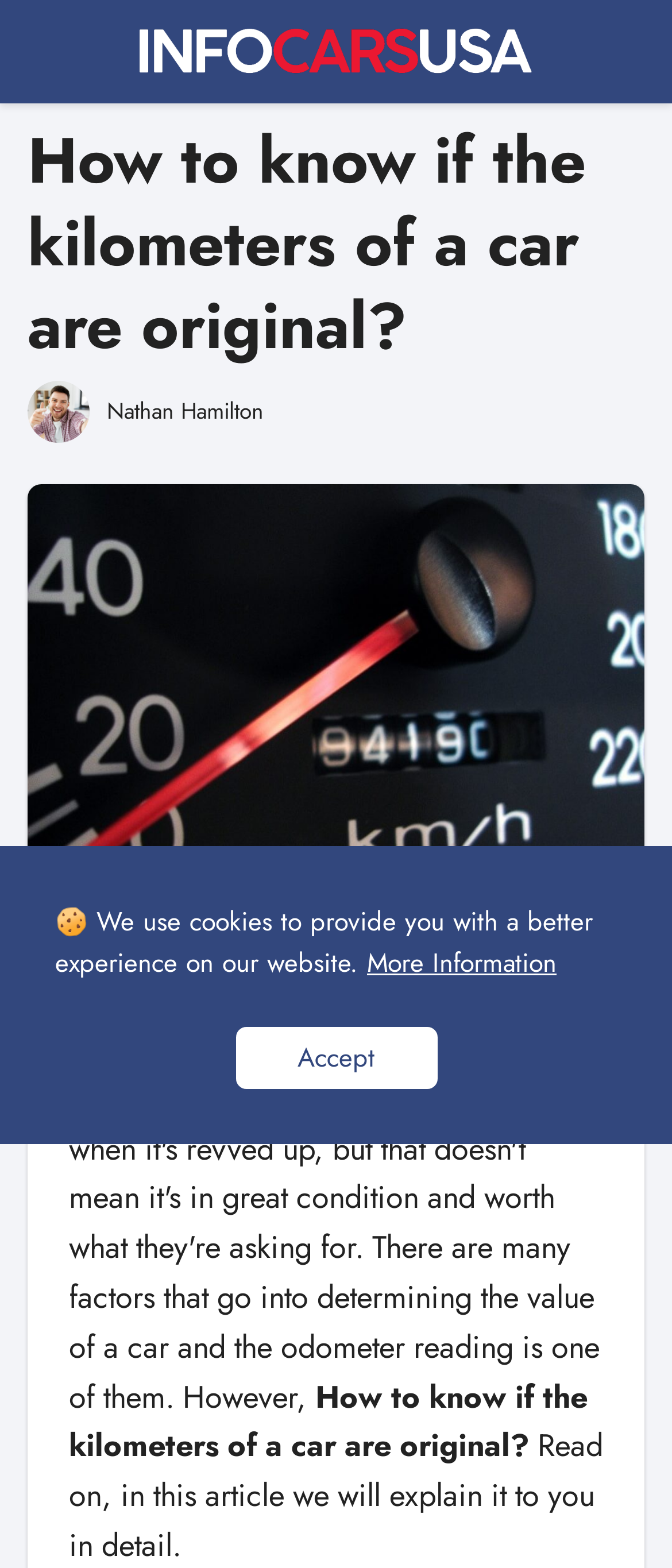Who is the author of the article?
Carefully analyze the image and provide a thorough answer to the question.

The author of the article can be found by looking at the image element with the OCR text 'Nathan Hamilton', which is located below the main heading and above the static text 'Read on, in this article we will explain it to you in detail.'